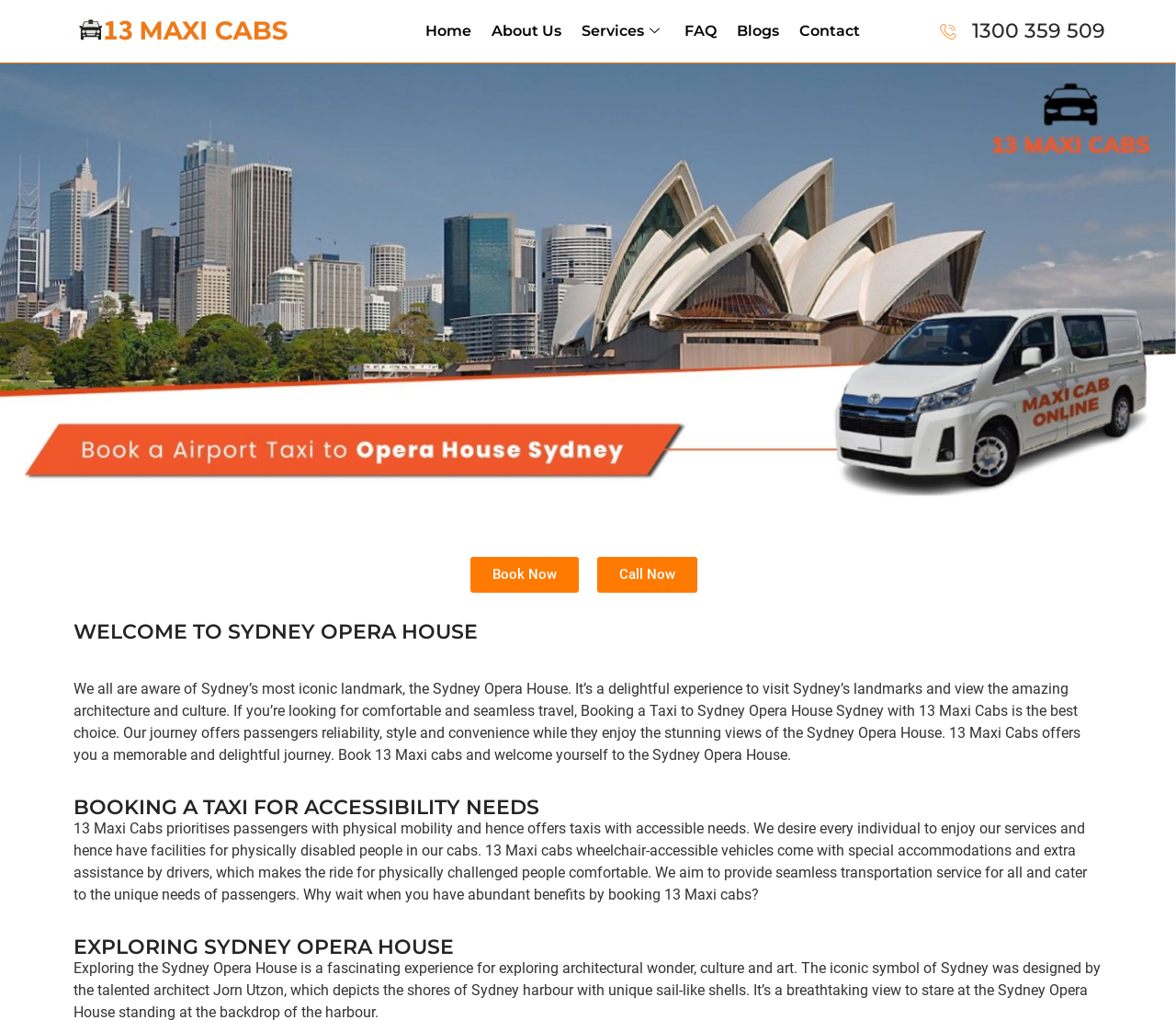Locate the bounding box coordinates for the element described below: "Add to your wishlist". The coordinates must be four float values between 0 and 1, formatted as [left, top, right, bottom].

None